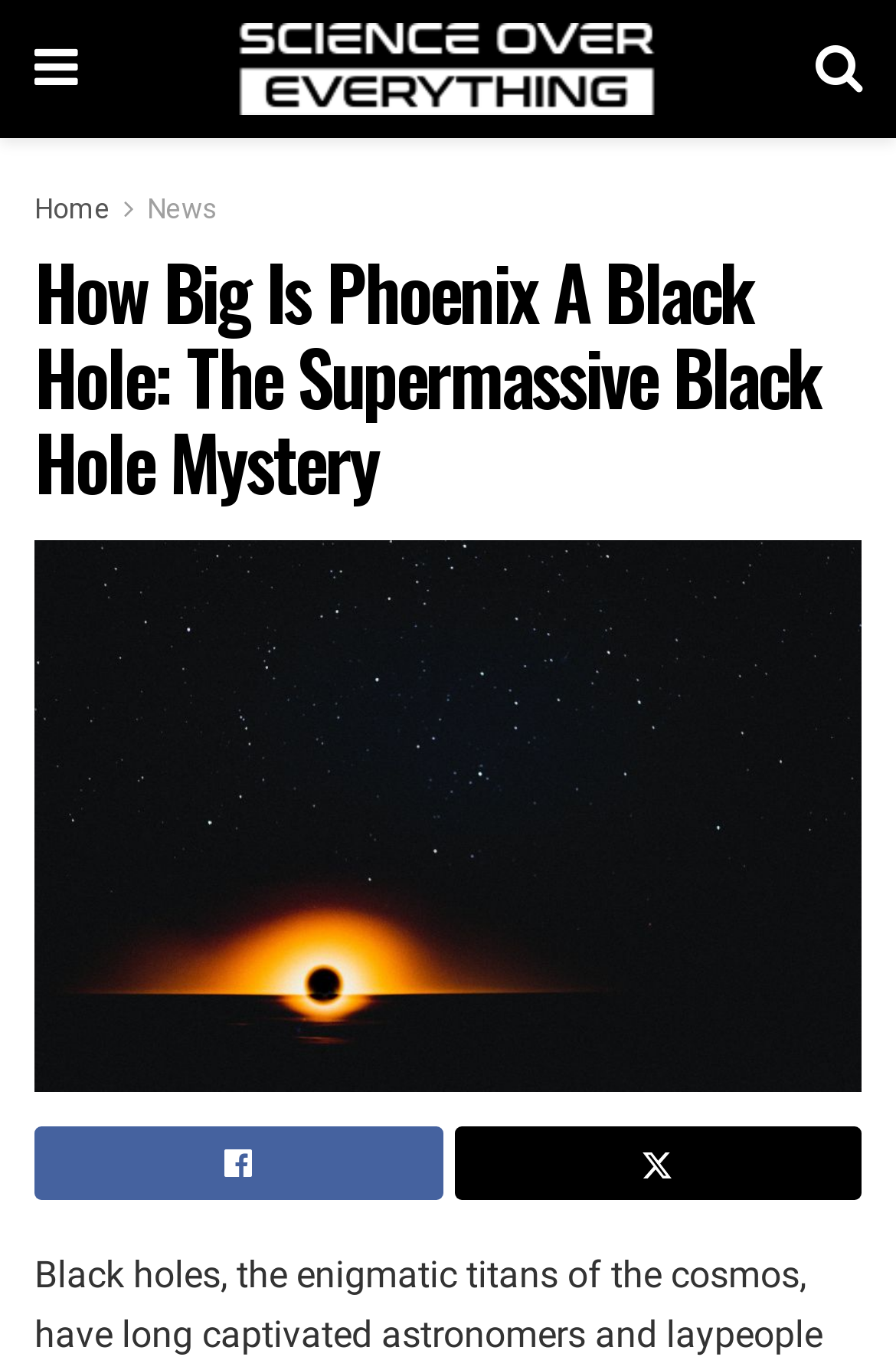What is the name of the black hole being discussed?
Based on the image, provide your answer in one word or phrase.

Phoenix